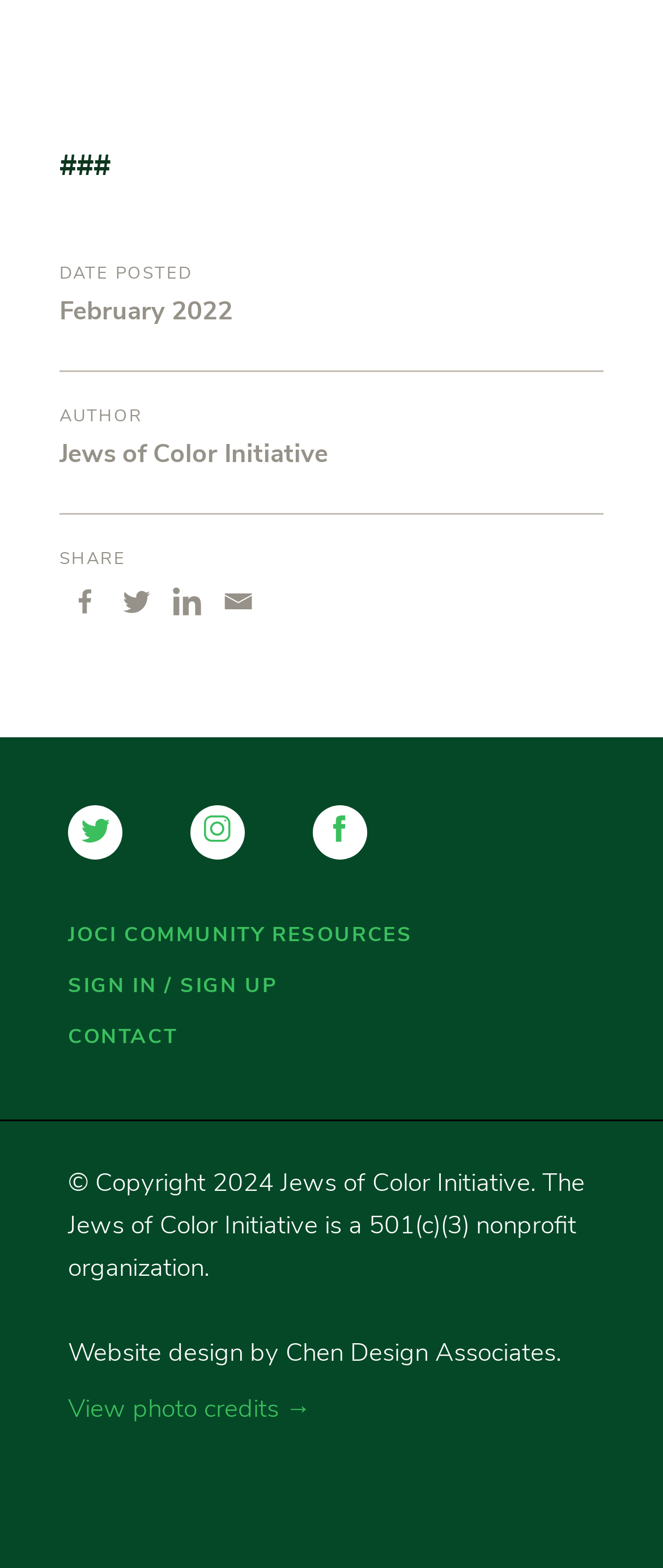Locate the bounding box coordinates of the area to click to fulfill this instruction: "View photo credits". The bounding box should be presented as four float numbers between 0 and 1, in the order [left, top, right, bottom].

[0.103, 0.886, 0.469, 0.913]